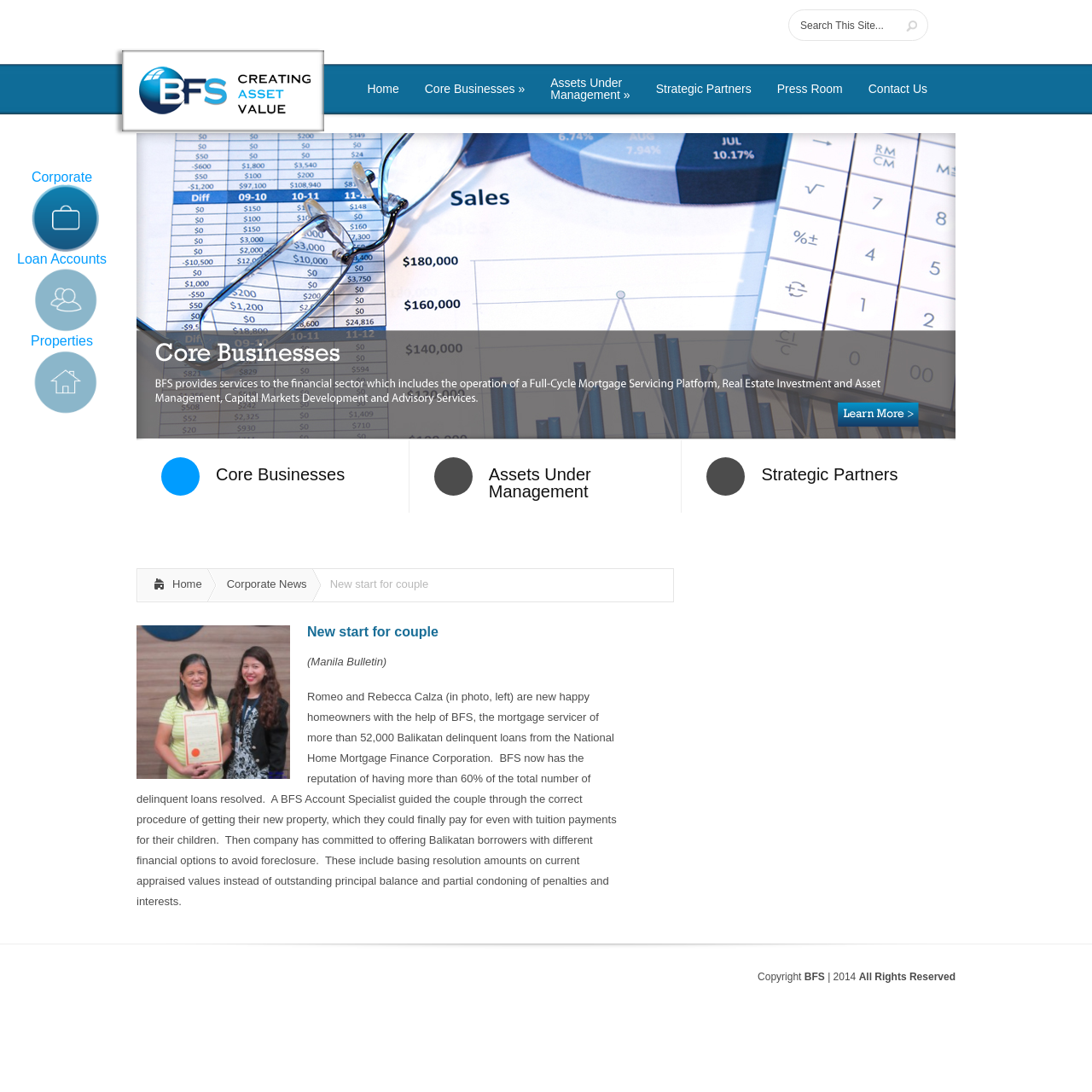Determine the bounding box coordinates of the clickable region to carry out the instruction: "Search This Site".

[0.733, 0.018, 0.809, 0.029]